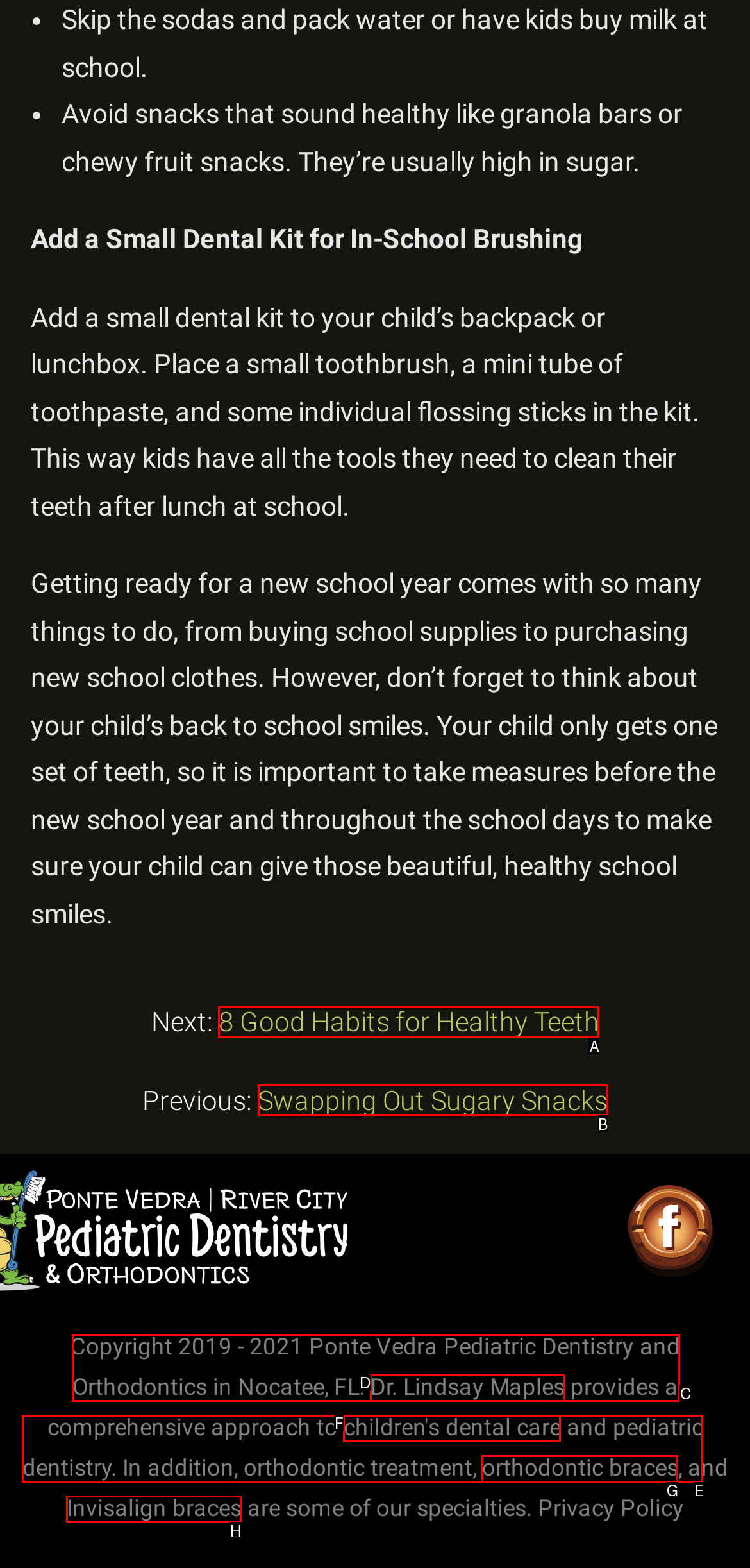Which UI element should be clicked to perform the following task: Click on '8 Good Habits for Healthy Teeth'? Answer with the corresponding letter from the choices.

A